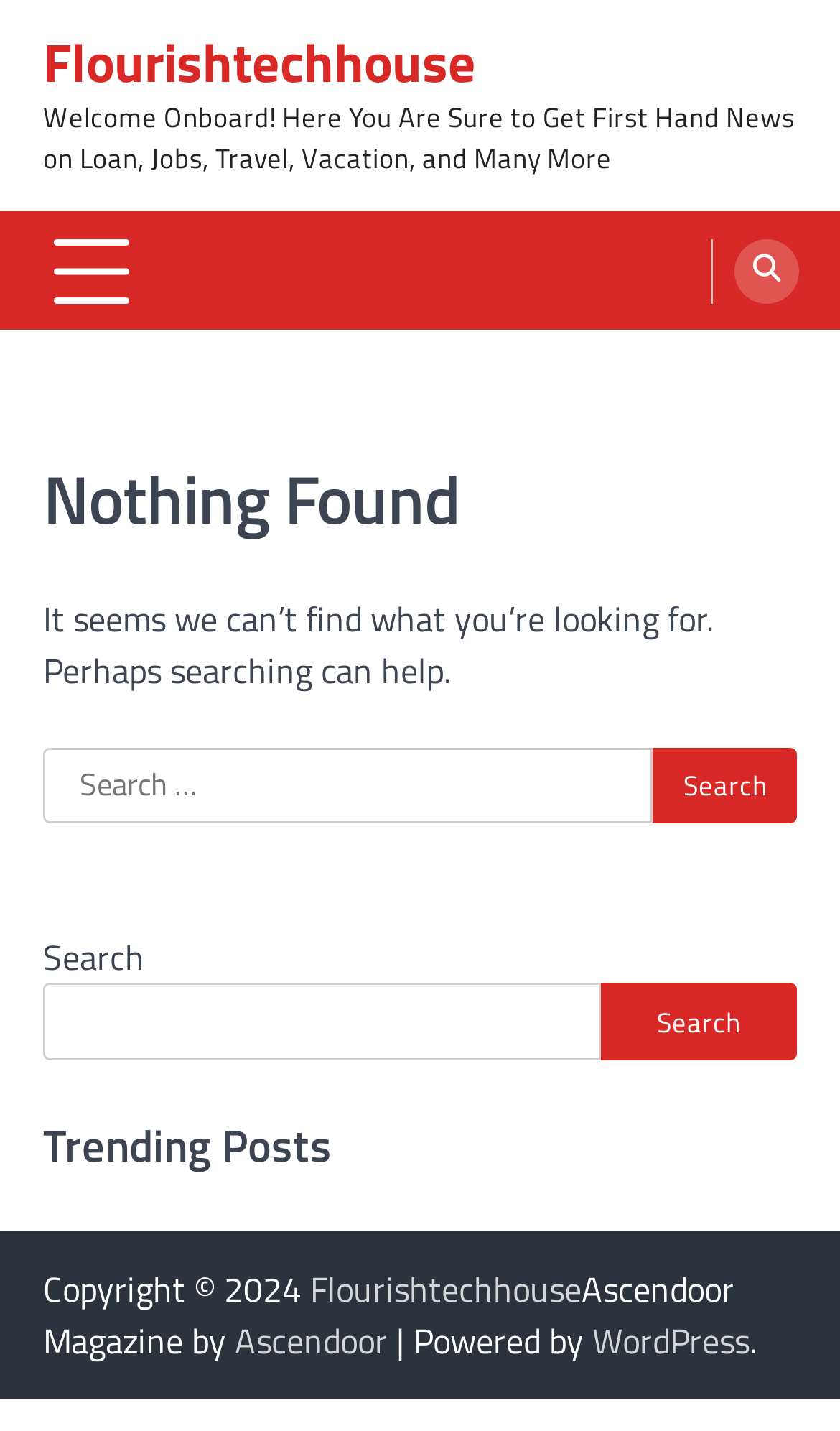Please locate the bounding box coordinates of the element that should be clicked to achieve the given instruction: "Search in the bottom search bar".

[0.051, 0.687, 0.715, 0.741]